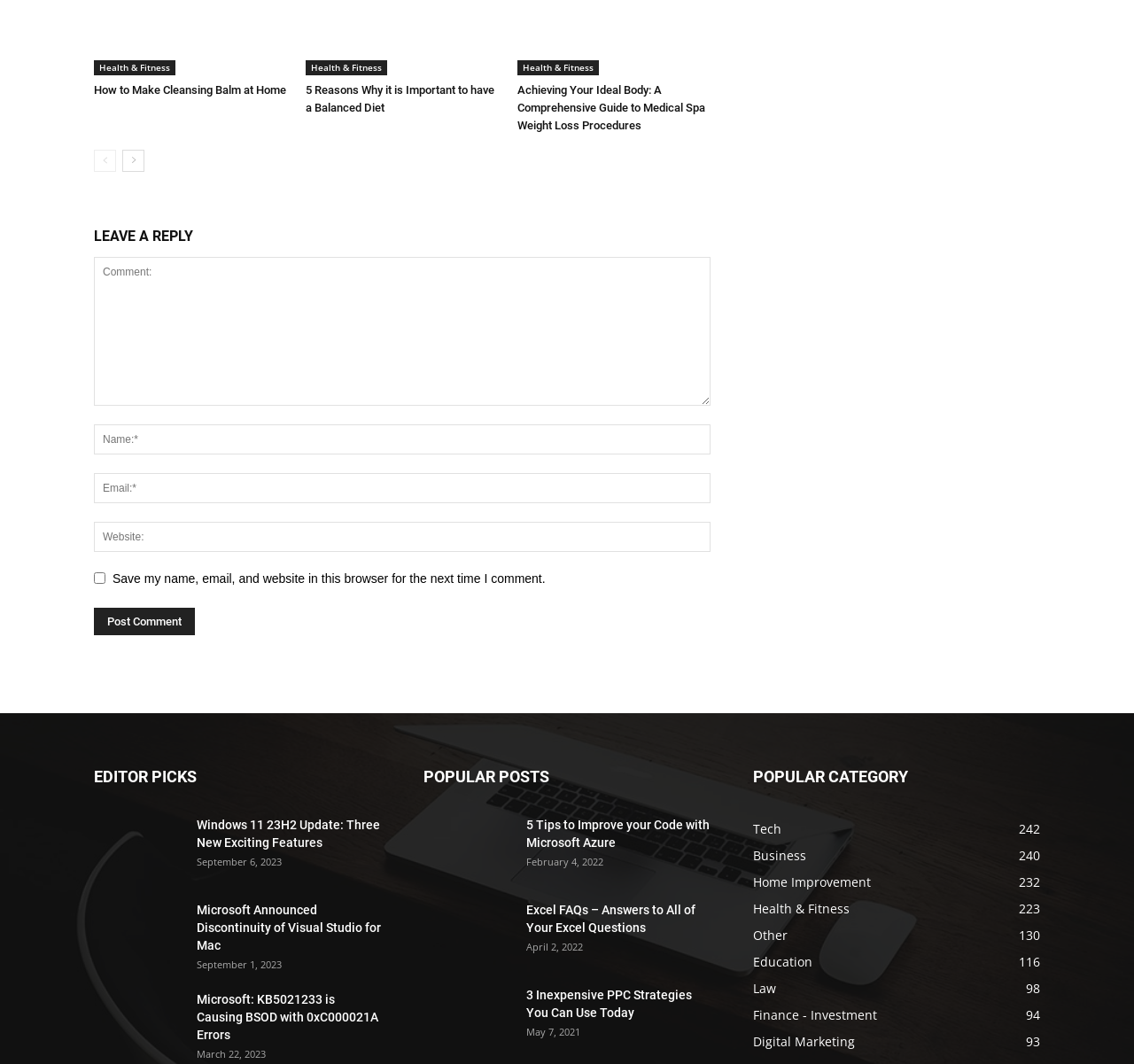Provide the bounding box coordinates of the HTML element described as: "name="email" placeholder="Email:*"". The bounding box coordinates should be four float numbers between 0 and 1, i.e., [left, top, right, bottom].

[0.083, 0.445, 0.627, 0.473]